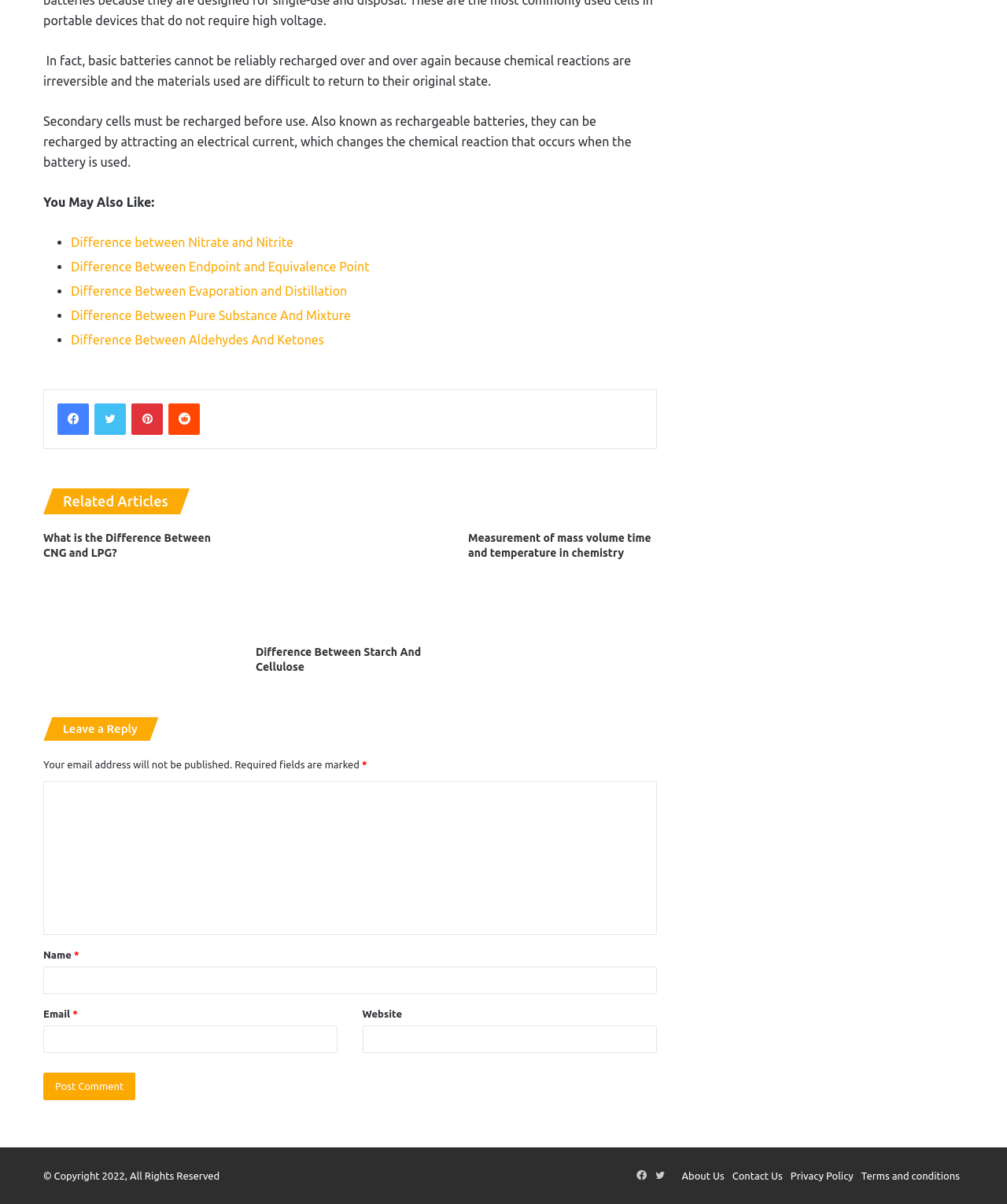What is the topic of the article 'What is the Difference Between CNG and LPG?'?
From the details in the image, answer the question comprehensively.

The webpage provides a link to an article titled 'What is the Difference Between CNG and LPG?', which suggests that the article is about comparing and contrasting Compressed Natural Gas (CNG) and Liquefied Petroleum Gas (LPG).